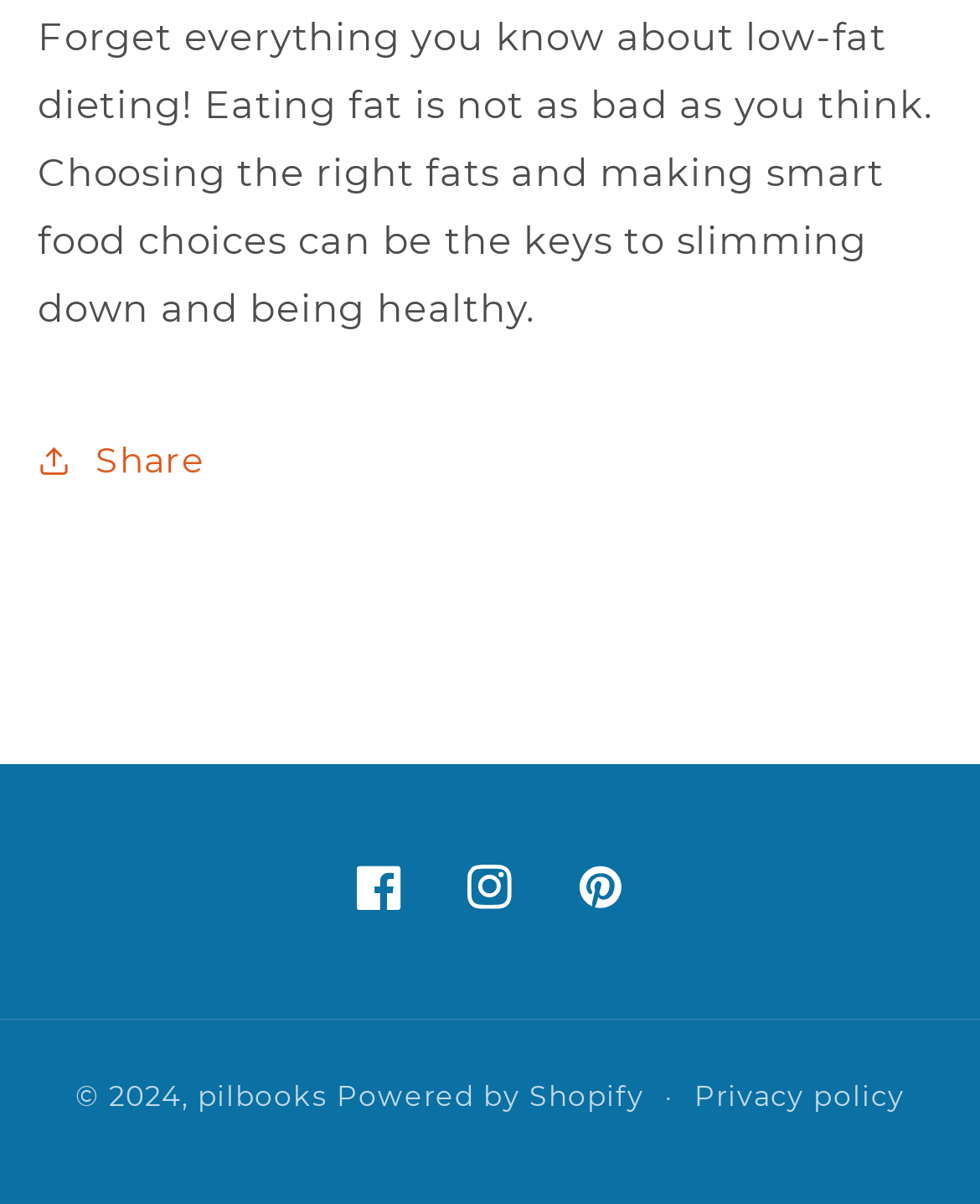Given the description Pinterest, predict the bounding box coordinates of the UI element. Ensure the coordinates are in the format (top-left x, top-left y, bottom-right x, bottom-right y) and all values are between 0 and 1.

[0.556, 0.691, 0.669, 0.783]